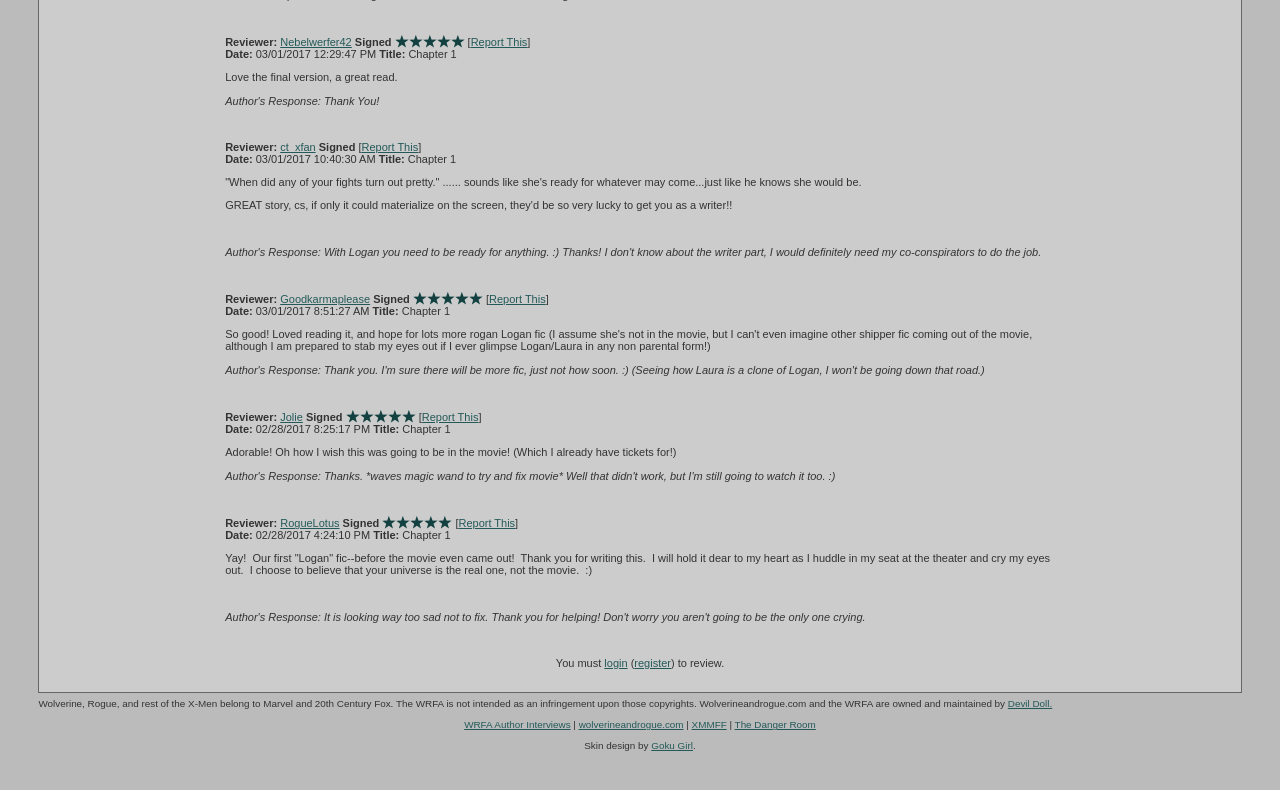Using the element description: "Devil Doll.", determine the bounding box coordinates for the specified UI element. The coordinates should be four float numbers between 0 and 1, [left, top, right, bottom].

[0.787, 0.884, 0.822, 0.898]